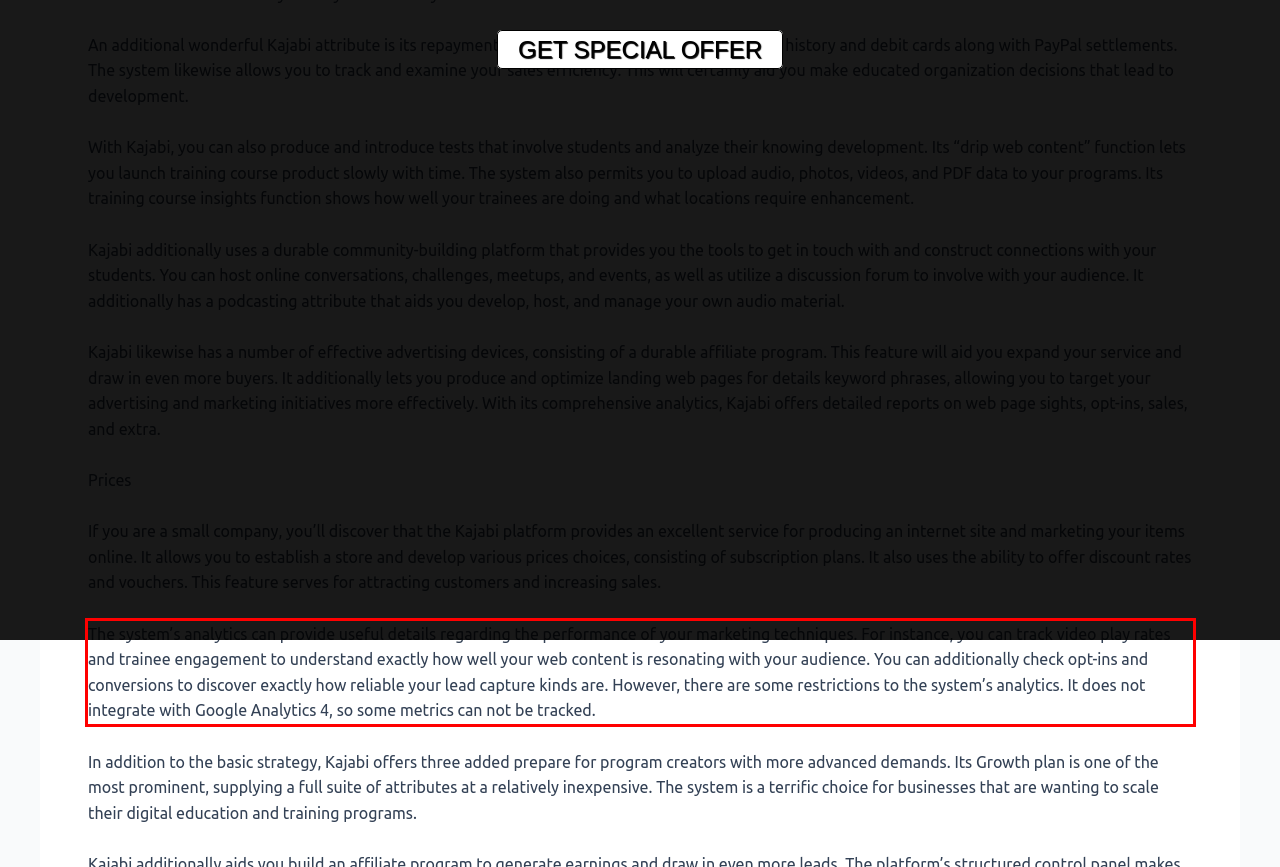Identify the red bounding box in the webpage screenshot and perform OCR to generate the text content enclosed.

The system’s analytics can provide useful details regarding the performance of your marketing techniques. For instance, you can track video play rates and trainee engagement to understand exactly how well your web content is resonating with your audience. You can additionally check opt-ins and conversions to discover exactly how reliable your lead capture kinds are. However, there are some restrictions to the system’s analytics. It does not integrate with Google Analytics 4, so some metrics can not be tracked.